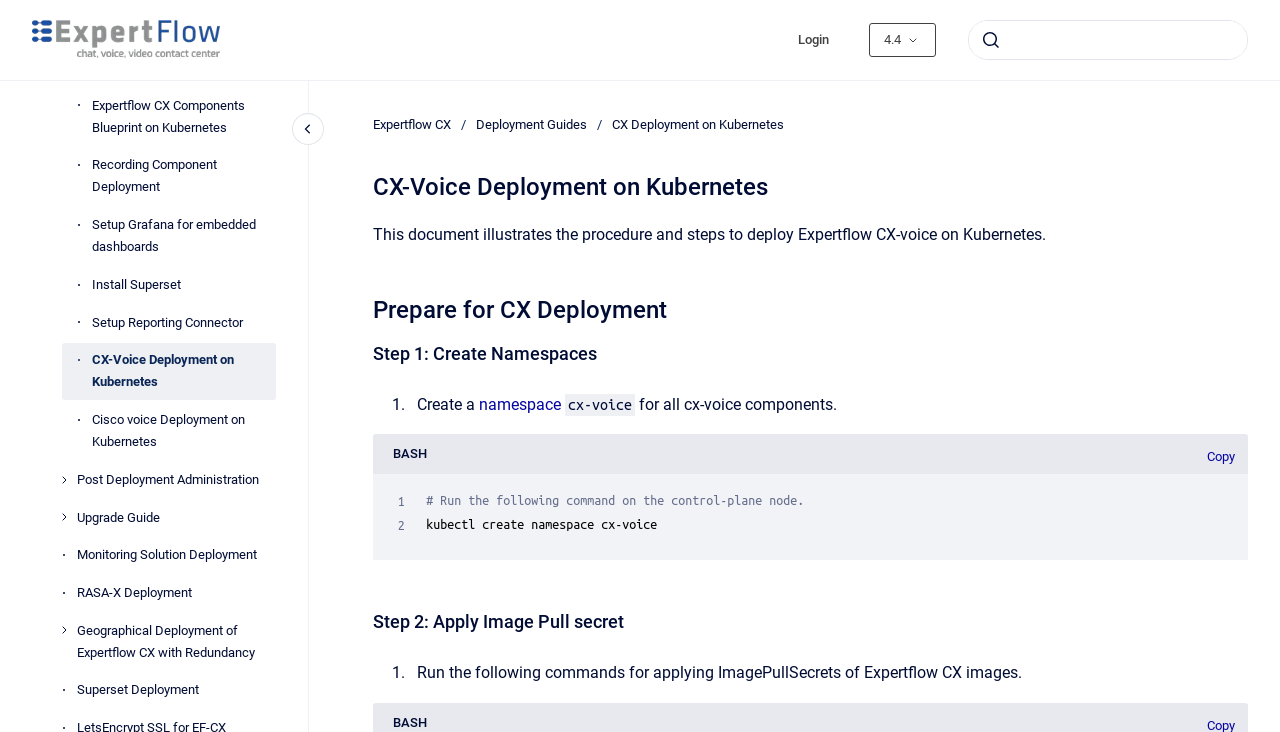Examine the image and give a thorough answer to the following question:
What command is used to create a namespace?

The webpage provides a code snippet that shows the command to create a namespace. The command is 'kubectl create namespace cx-voice', which is intended to be run on the control-plane node.